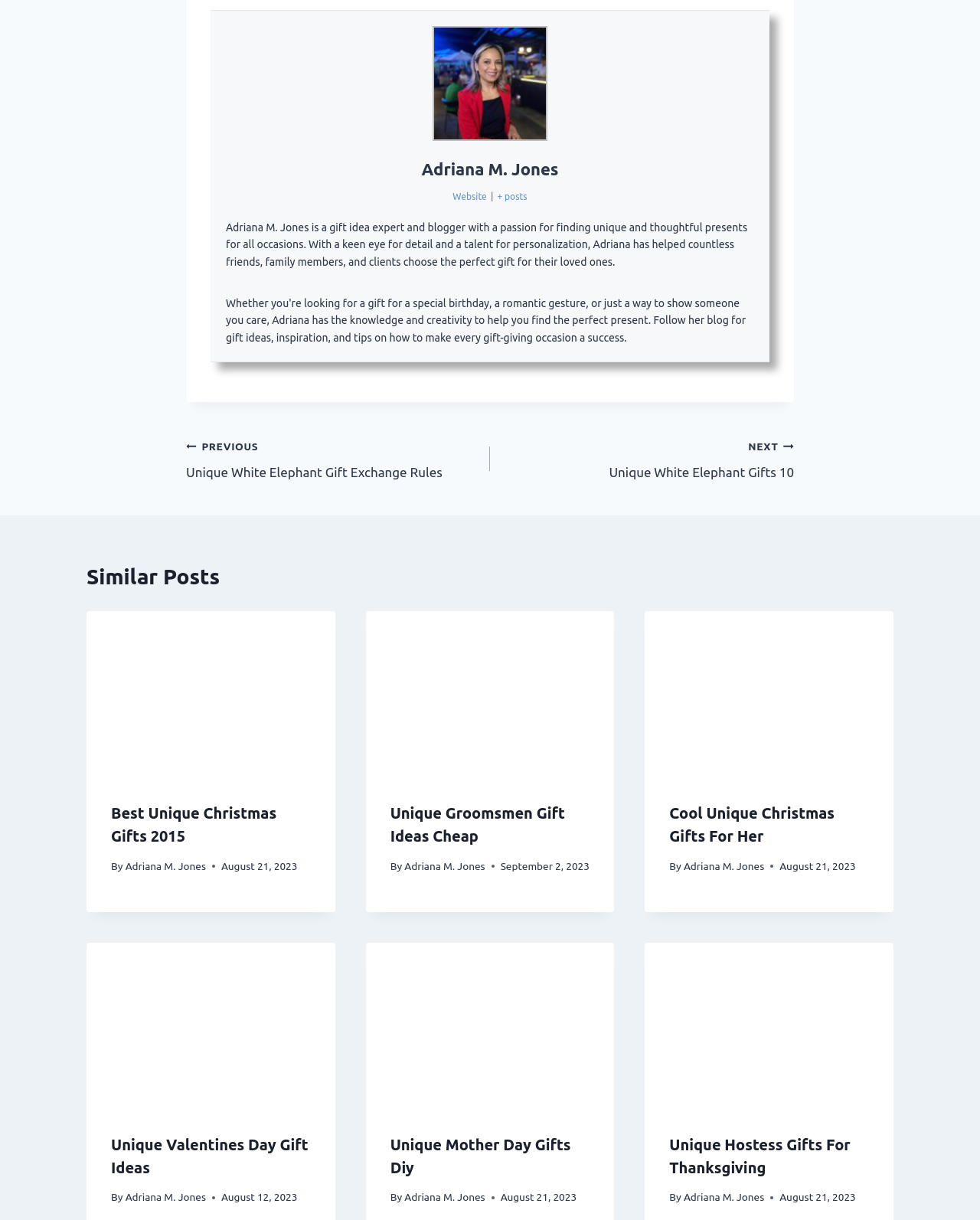Locate the bounding box coordinates of the element you need to click to accomplish the task described by this instruction: "read the post about Unique White Elephant Gift Exchange Rules".

[0.19, 0.356, 0.5, 0.396]